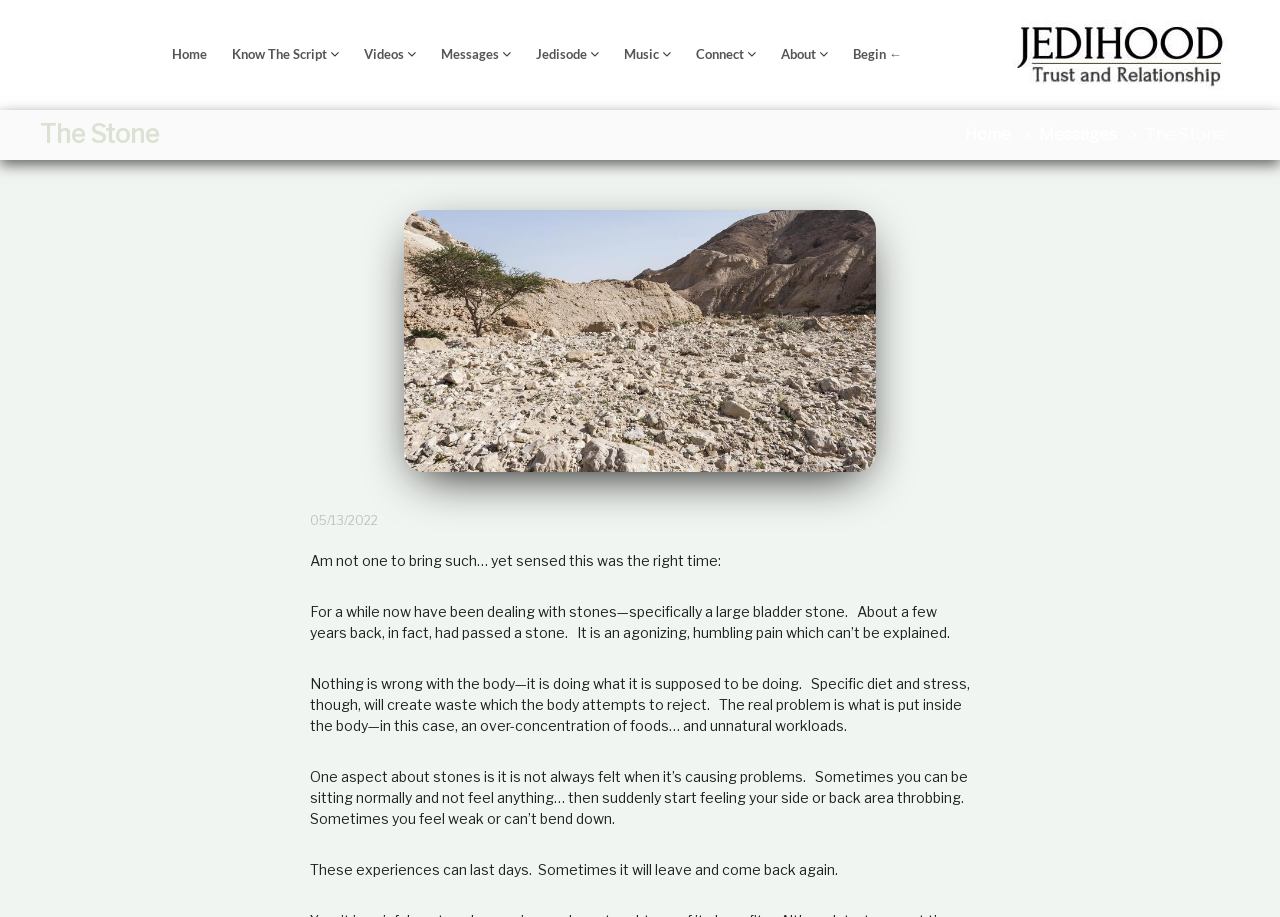How does the author describe the pain of having a stone?
Please use the image to provide a one-word or short phrase answer.

Agonizing and humbling